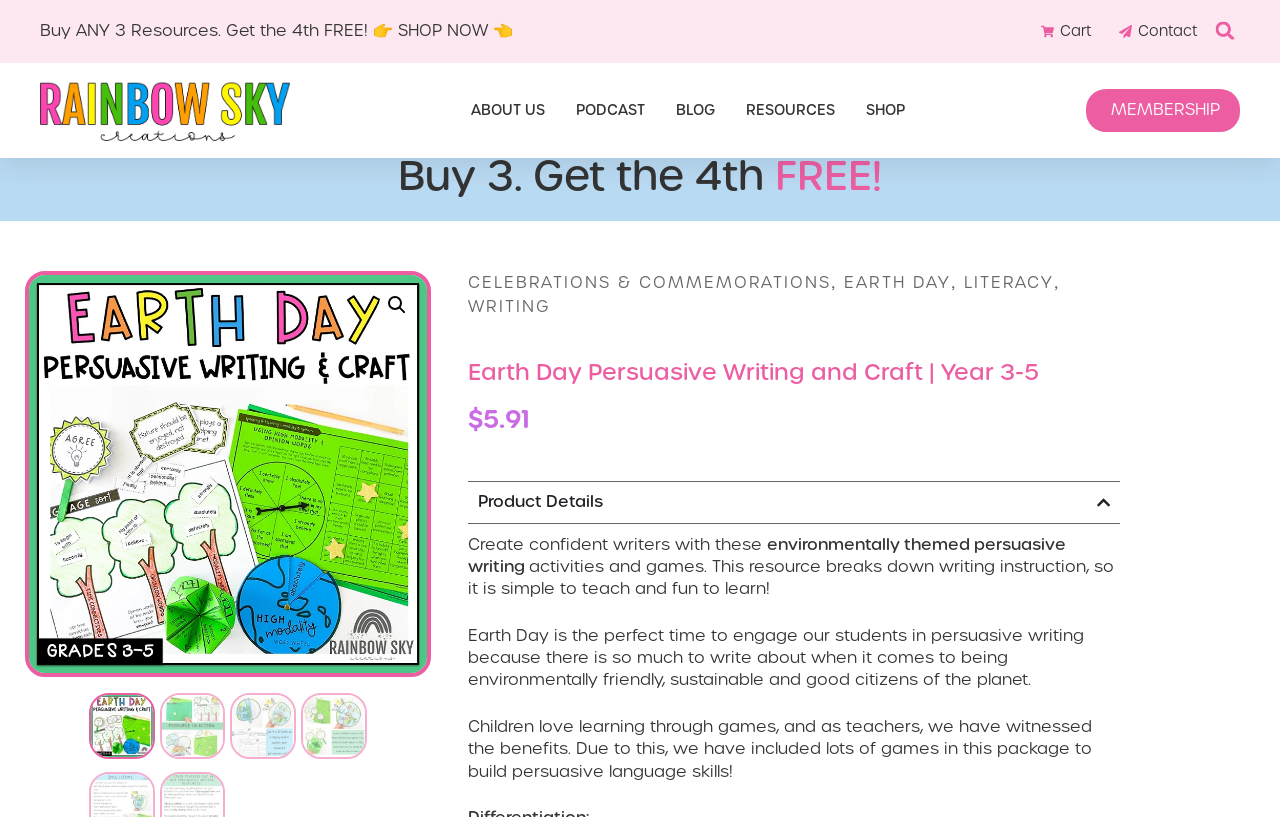What is the target age range of the resource?
Provide a short answer using one word or a brief phrase based on the image.

Year 3-5